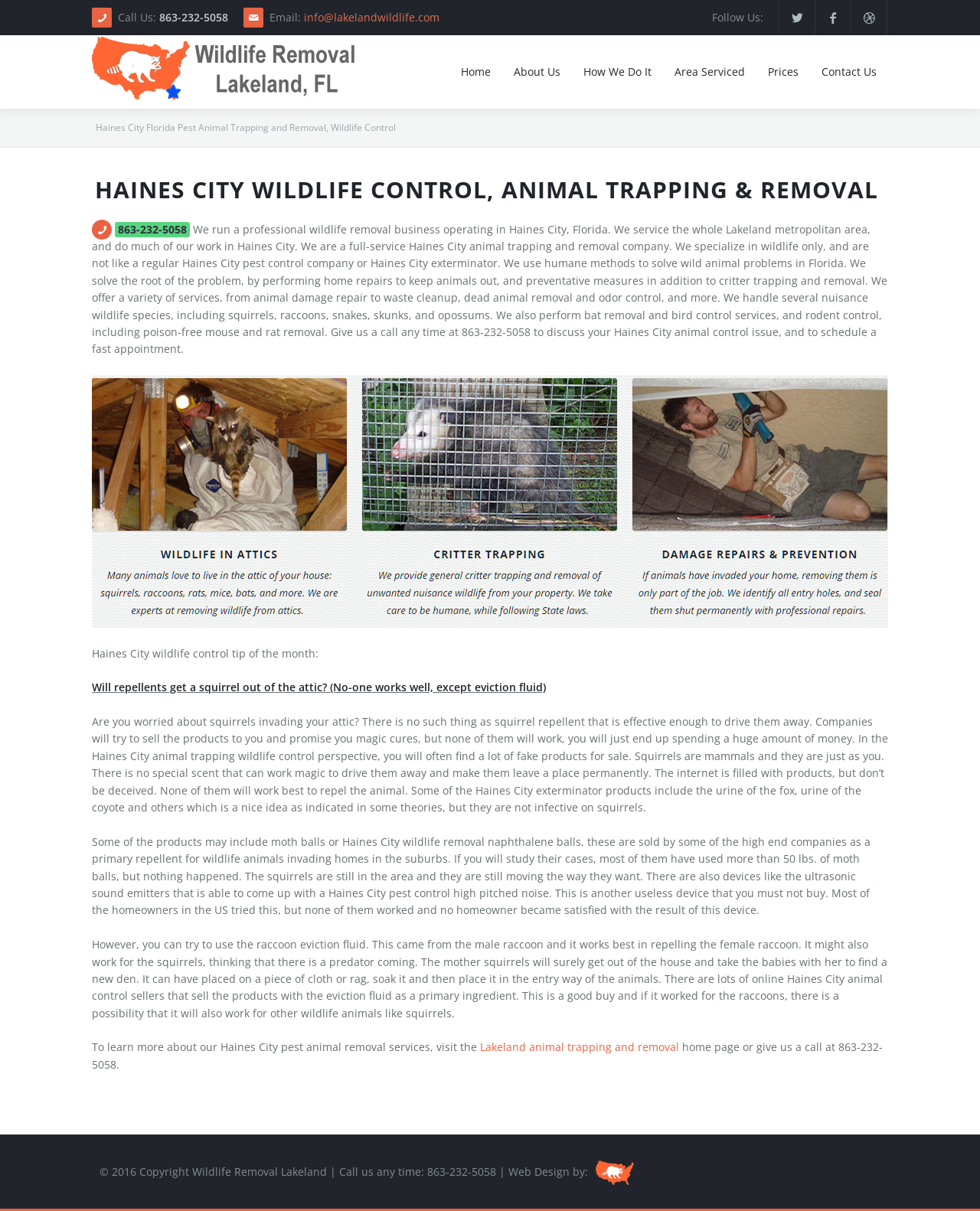Based on the provided description, "About Us", find the bounding box of the corresponding UI element in the screenshot.

[0.512, 0.029, 0.584, 0.09]